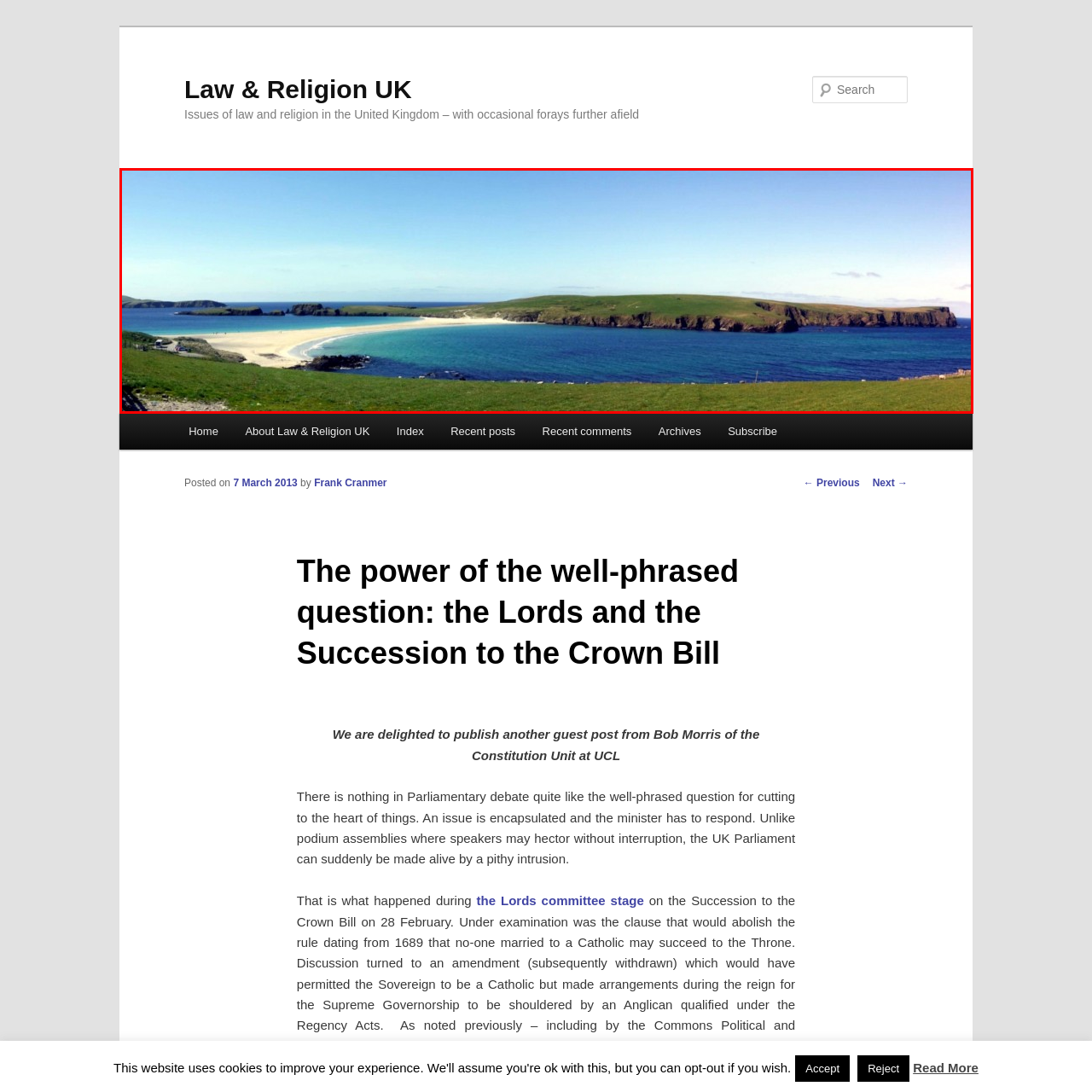Thoroughly describe the contents of the image enclosed in the red rectangle.

The image presents a stunning panoramic view of a serene coastal landscape, showcasing a gently curving beach bordered by lush greenery and vibrant blue waters. In the foreground, the grassy shoreline leads into the clear turquoise sea, where the waves softly lap against the sand. In the background, rolling hills create a peaceful backdrop, while distant islands peek out from the horizon, adding depth to the scenic vista. This idyllic setting captures the tranquility and natural beauty often associated with coastal retreats, highlighting both sandy beaches and the expansive, captivating sea.